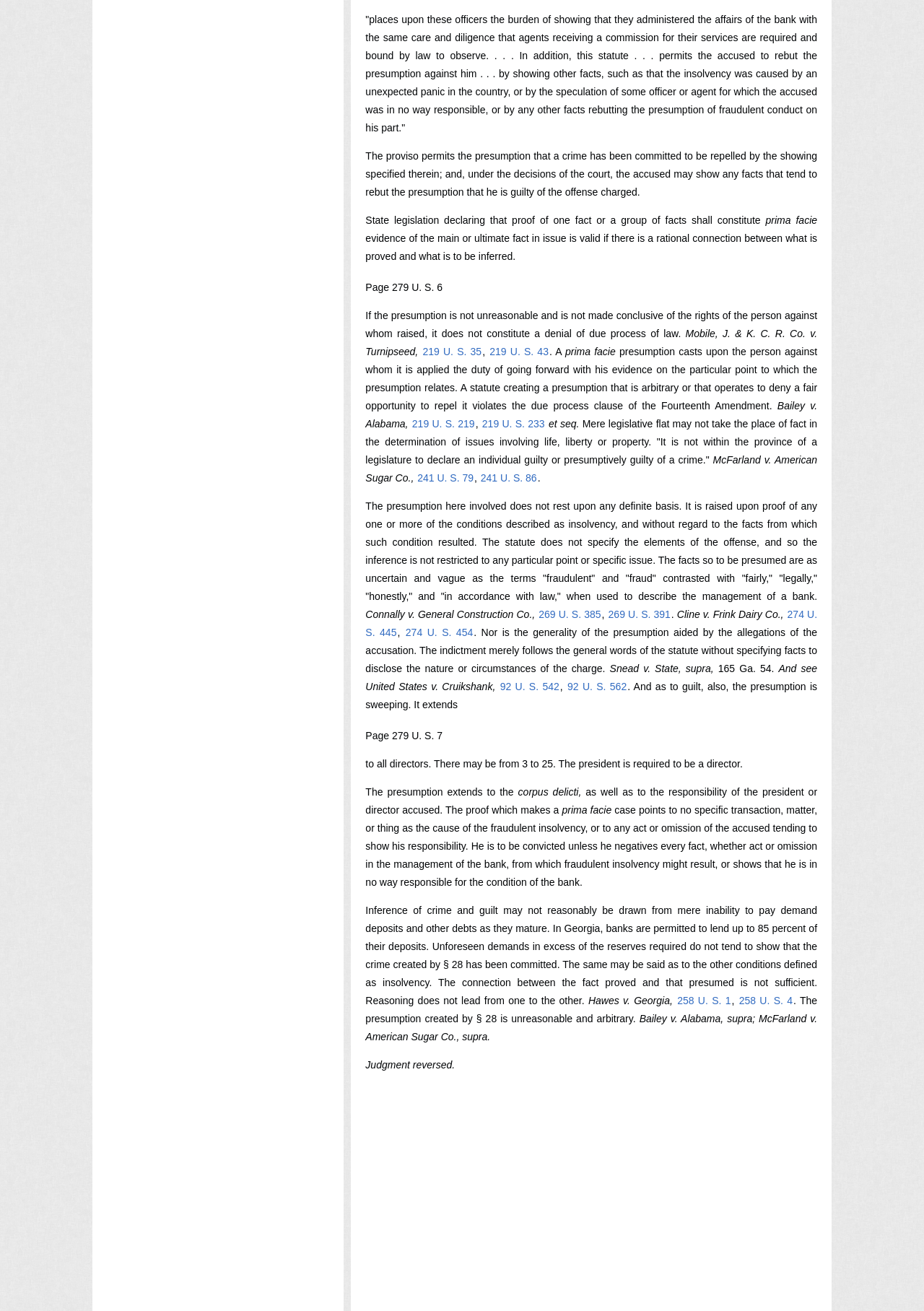Find the bounding box coordinates for the UI element whose description is: "Page 279 U. S. 7". The coordinates should be four float numbers between 0 and 1, in the format [left, top, right, bottom].

[0.396, 0.557, 0.479, 0.566]